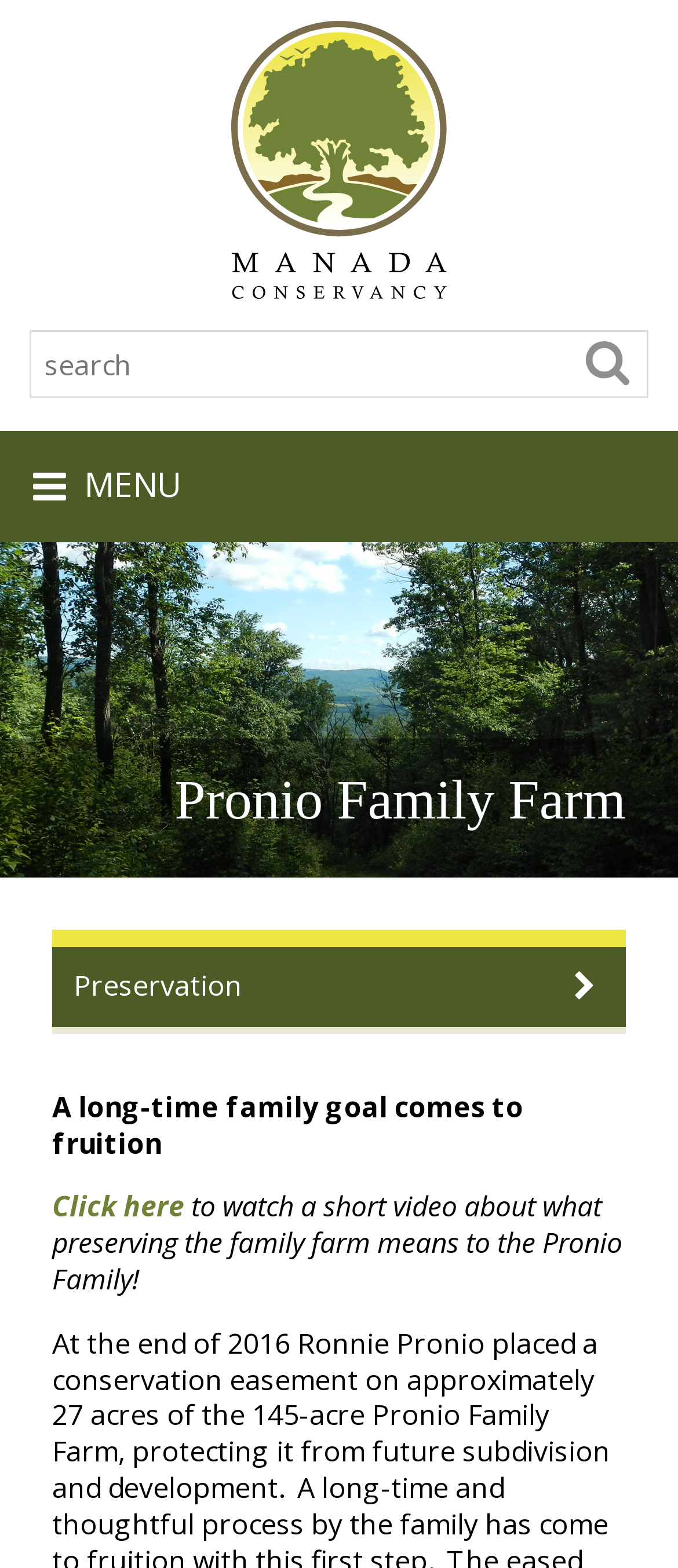Please answer the following question using a single word or phrase: 
How many links are there in the menu?

11